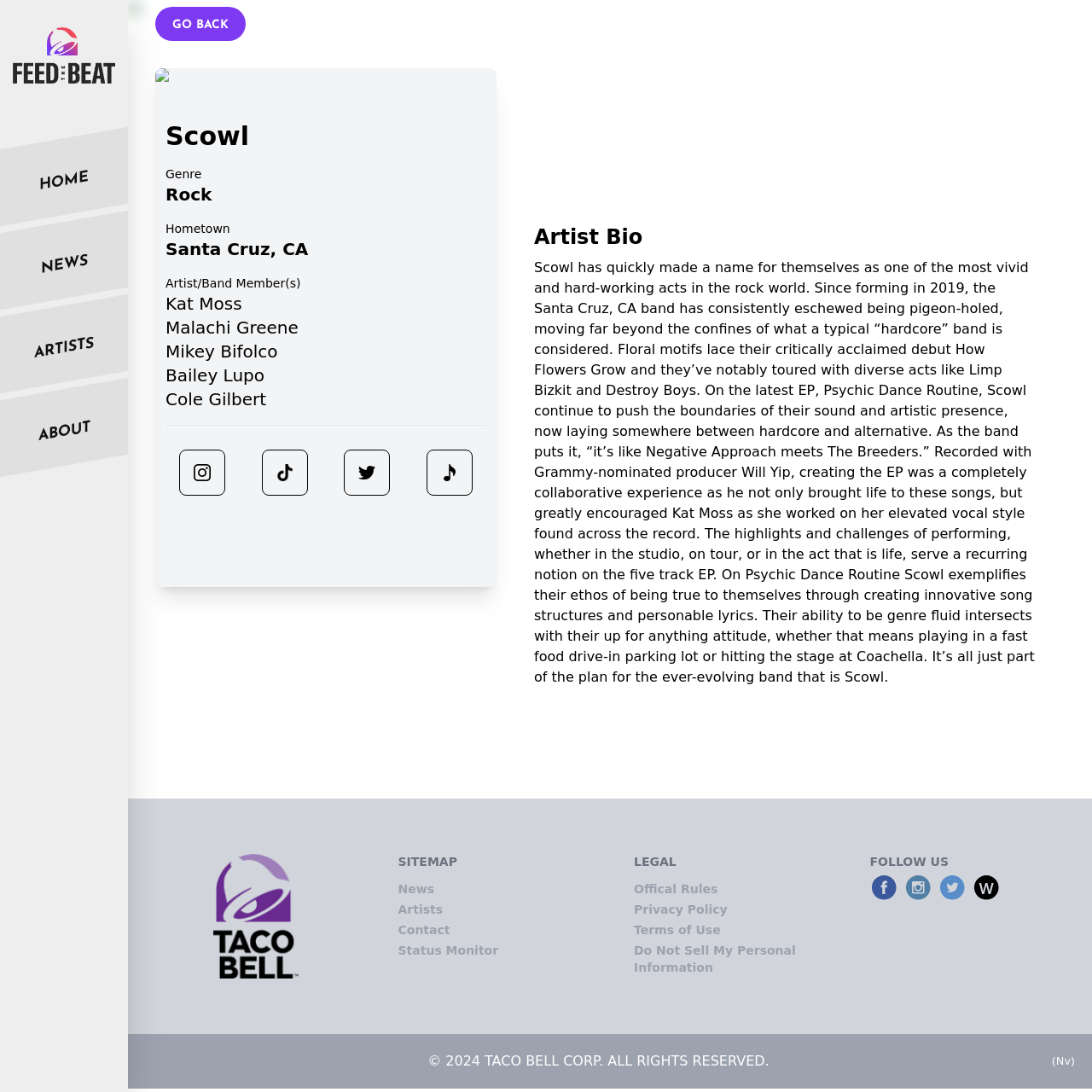Locate the bounding box coordinates of the area you need to click to fulfill this instruction: 'Read the article 'Creative and Enjoyable Ways to Stay Active and Fit''. The coordinates must be in the form of four float numbers ranging from 0 to 1: [left, top, right, bottom].

None